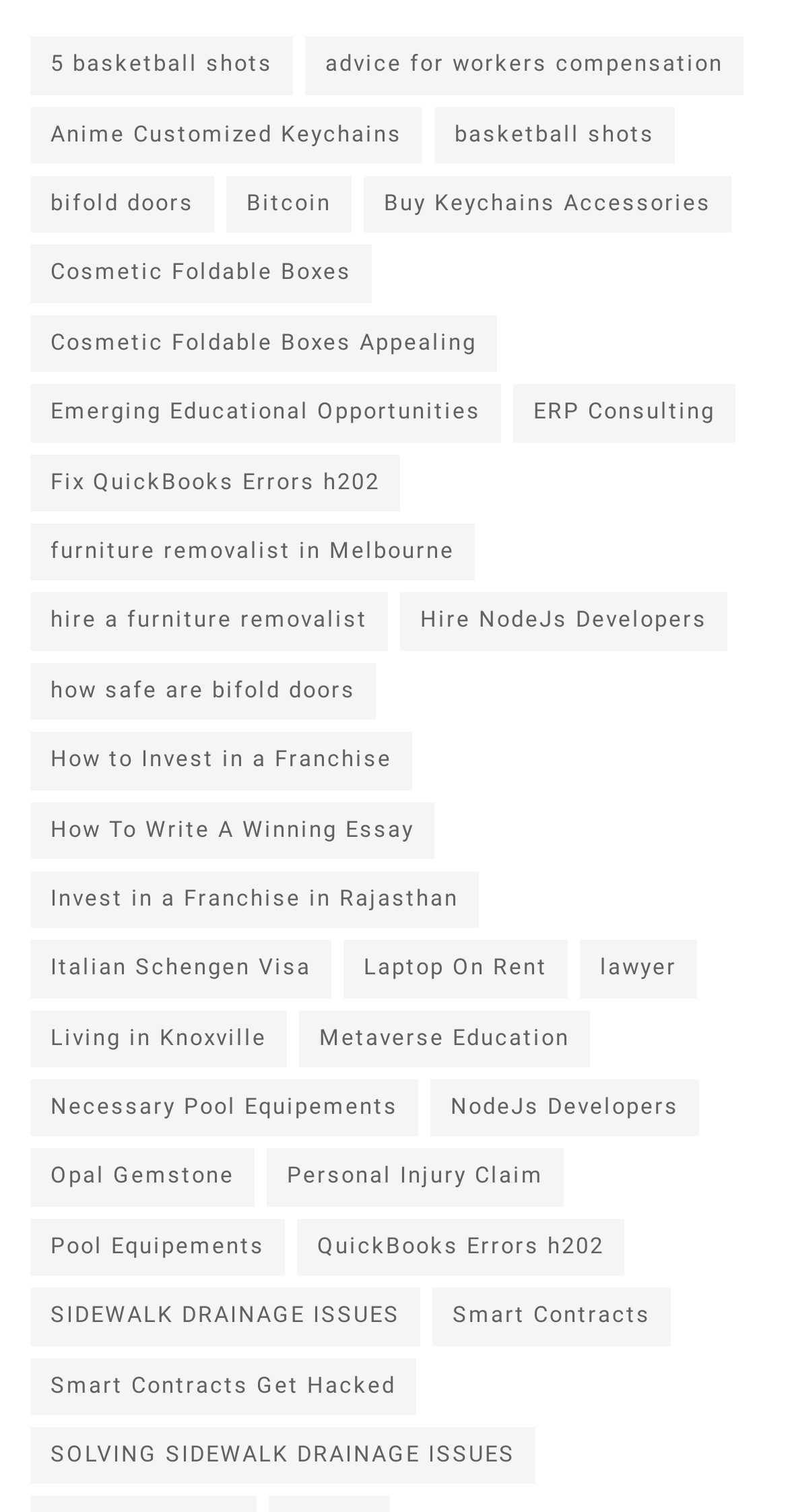Identify the bounding box coordinates for the region to click in order to carry out this instruction: "Learn about Metaverse Education". Provide the coordinates using four float numbers between 0 and 1, formatted as [left, top, right, bottom].

[0.379, 0.668, 0.749, 0.706]